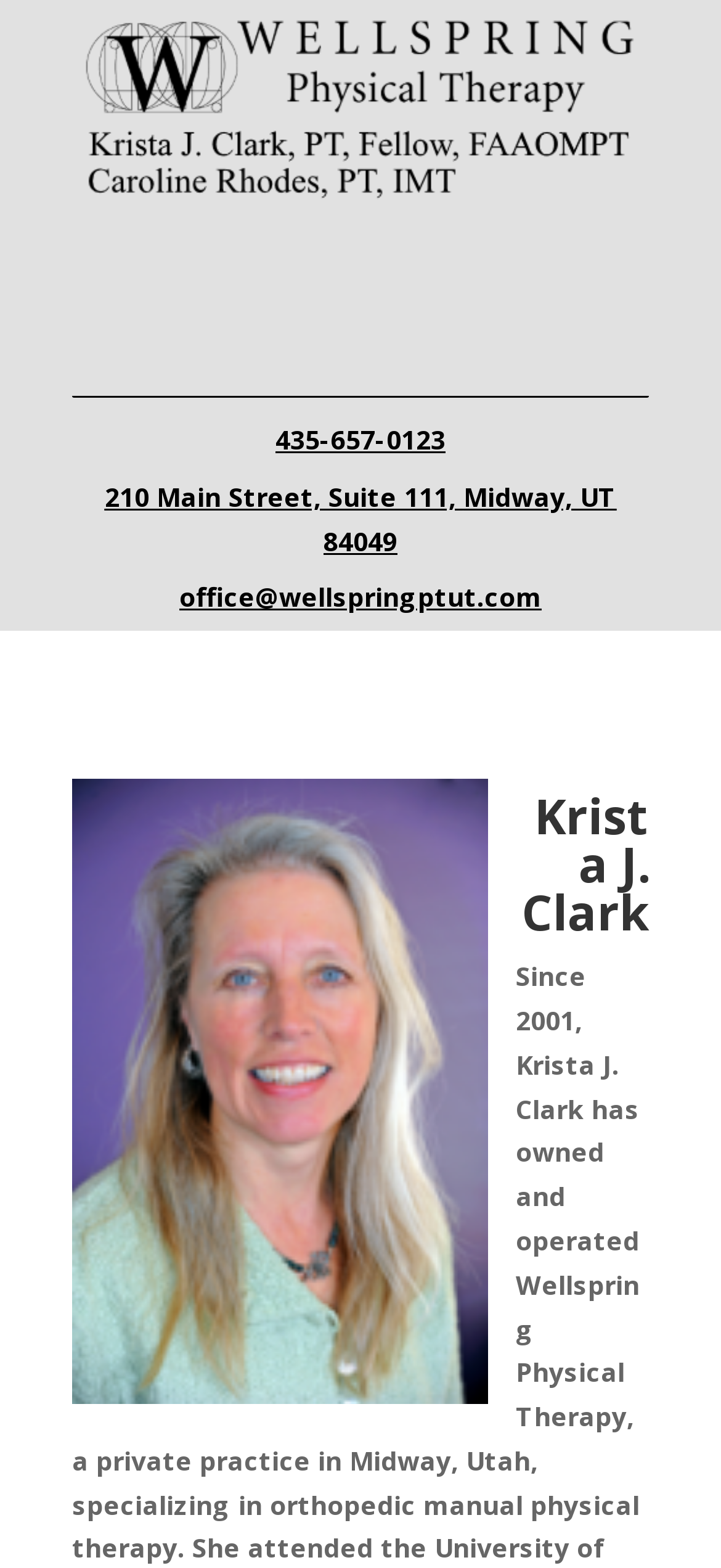Identify the bounding box coordinates for the UI element described as: "office@wellspringptut.com". The coordinates should be provided as four floats between 0 and 1: [left, top, right, bottom].

[0.249, 0.37, 0.751, 0.392]